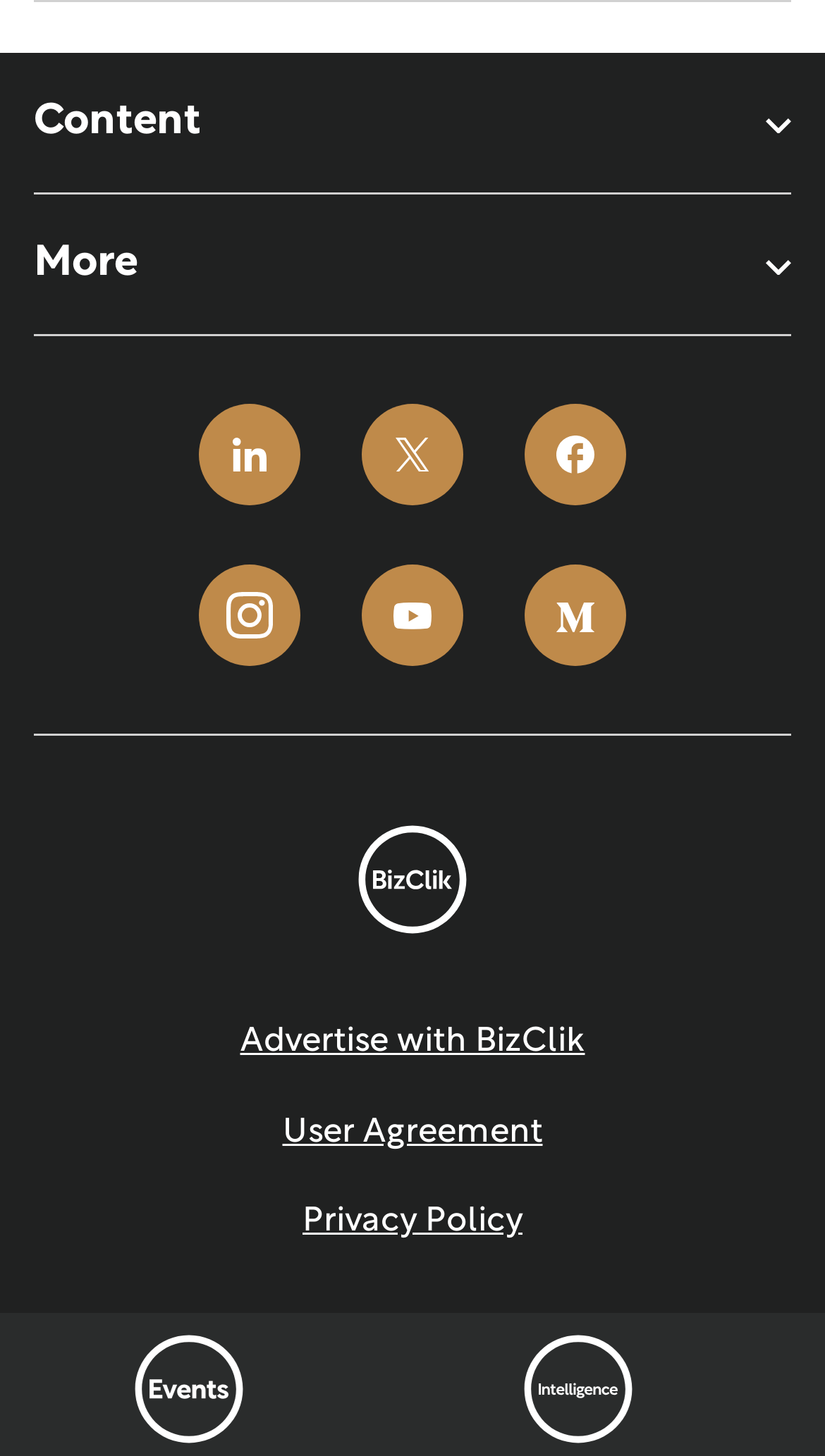Examine the image and give a thorough answer to the following question:
How many buttons are at the top of the webpage?

At the top of the webpage, I can see two buttons: 'Content' and 'More'. These buttons may provide additional functionality or navigation options.